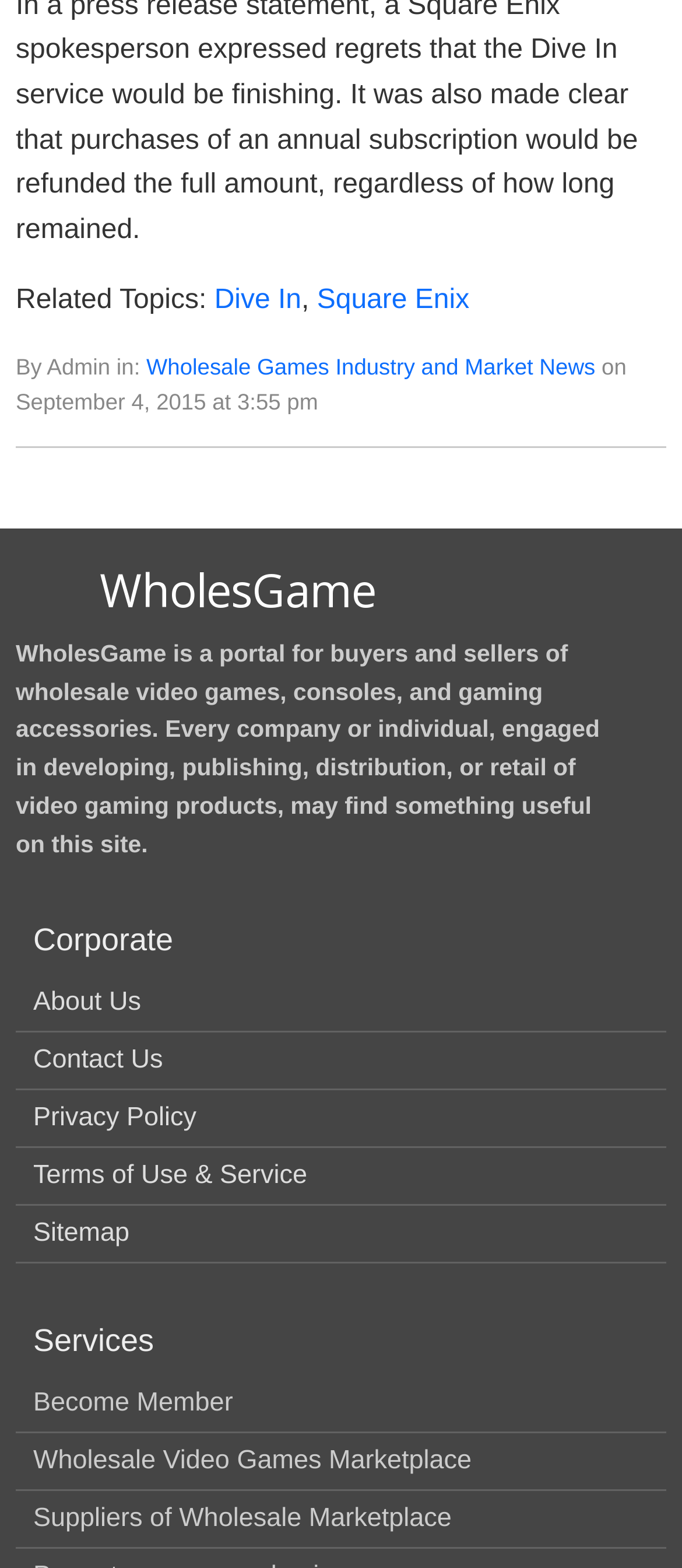What is the purpose of the Wholesale Video Games Marketplace?
Using the visual information from the image, give a one-word or short-phrase answer.

not specified